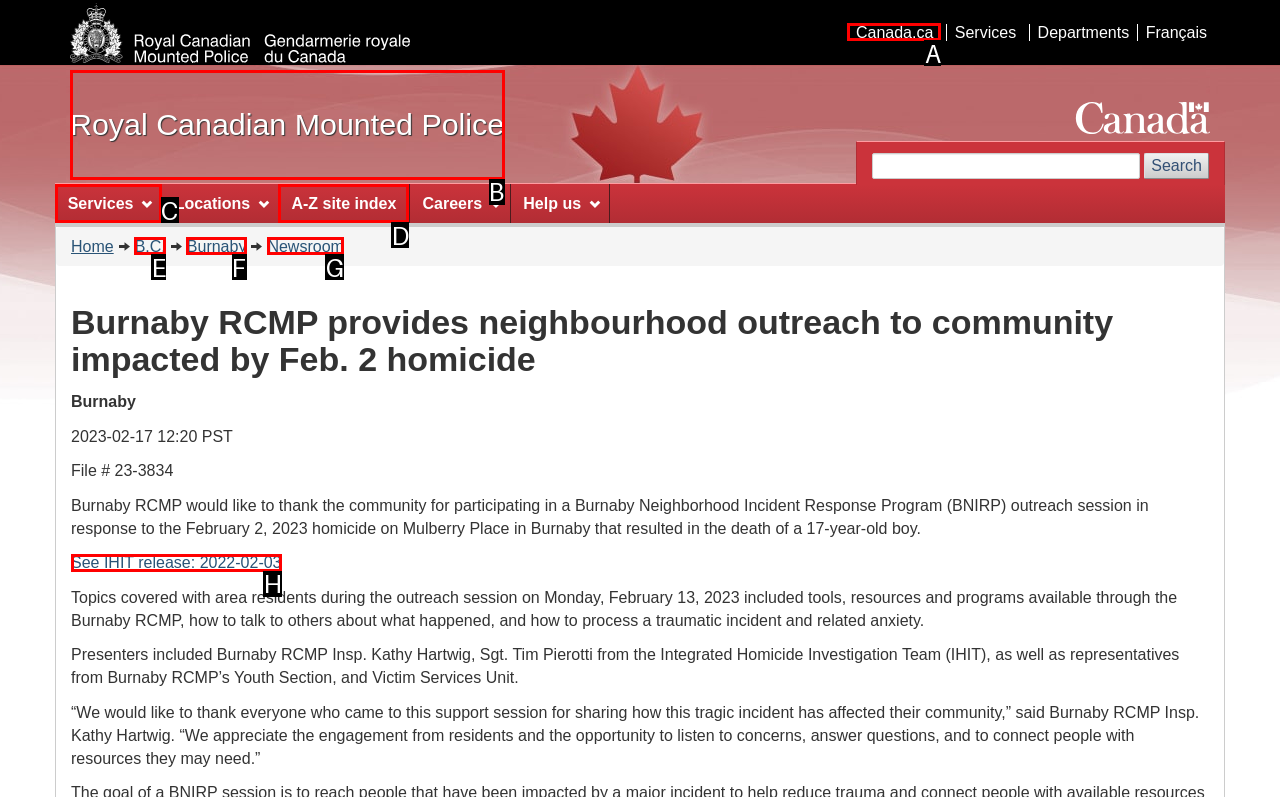Based on the choices marked in the screenshot, which letter represents the correct UI element to perform the task: Go to Canada.ca?

A